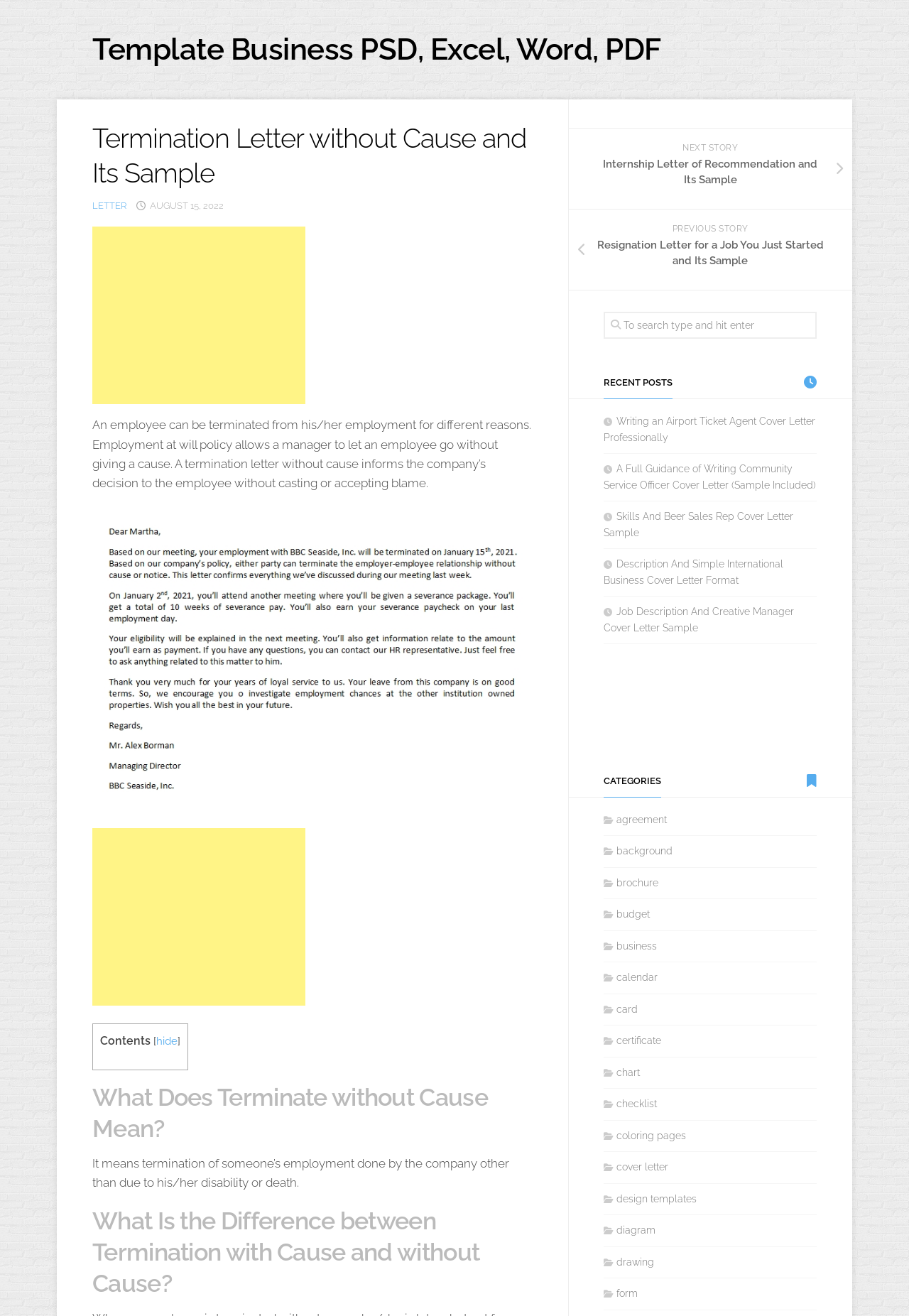Predict the bounding box of the UI element based on the description: "Find a urologist near me". The coordinates should be four float numbers between 0 and 1, formatted as [left, top, right, bottom].

None